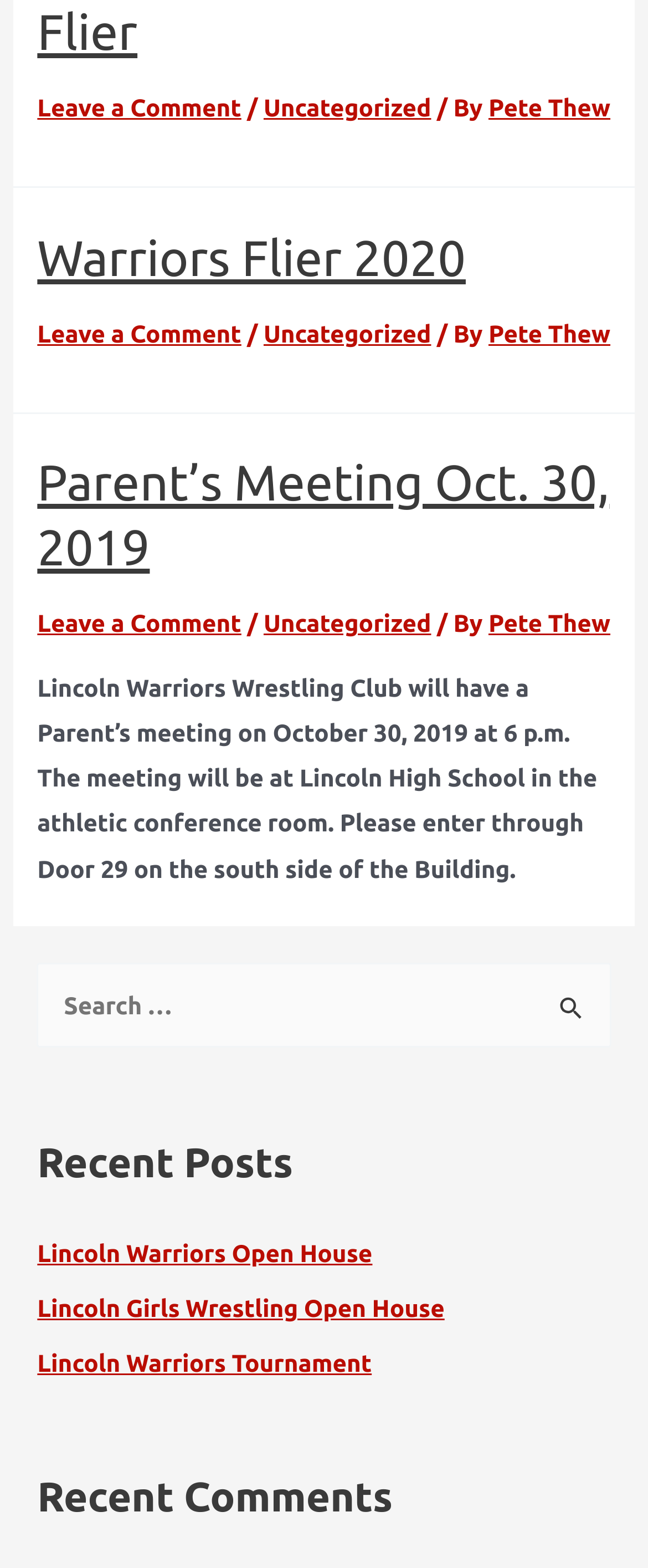Determine the bounding box coordinates of the clickable element to achieve the following action: 'Check recent comments'. Provide the coordinates as four float values between 0 and 1, formatted as [left, top, right, bottom].

[0.058, 0.935, 0.942, 0.975]